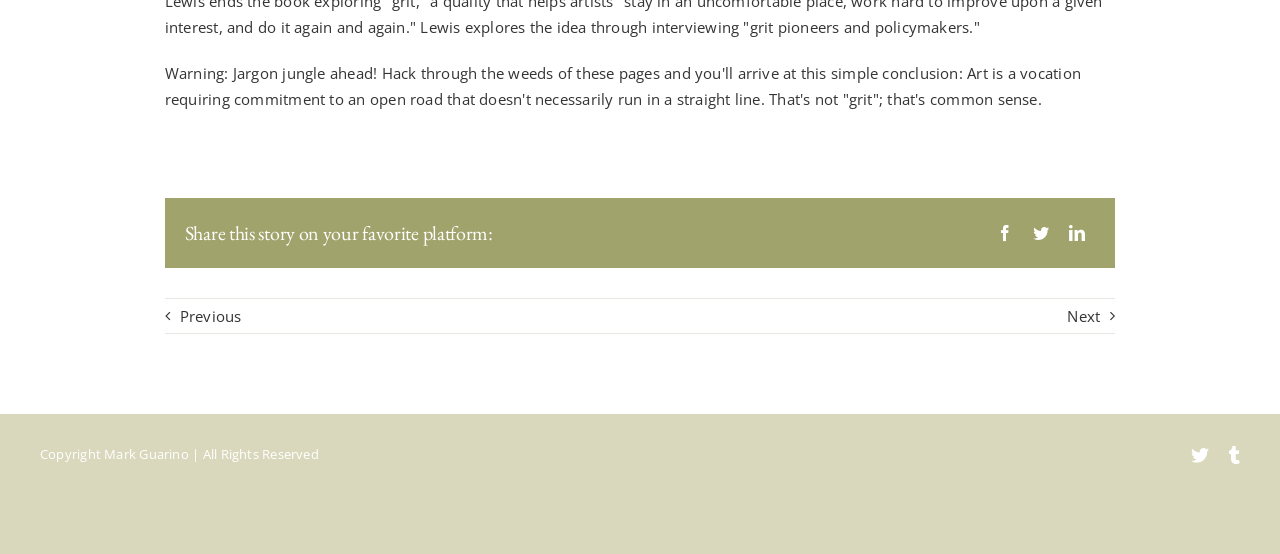Identify the bounding box for the described UI element: "Next".

[0.834, 0.553, 0.871, 0.589]